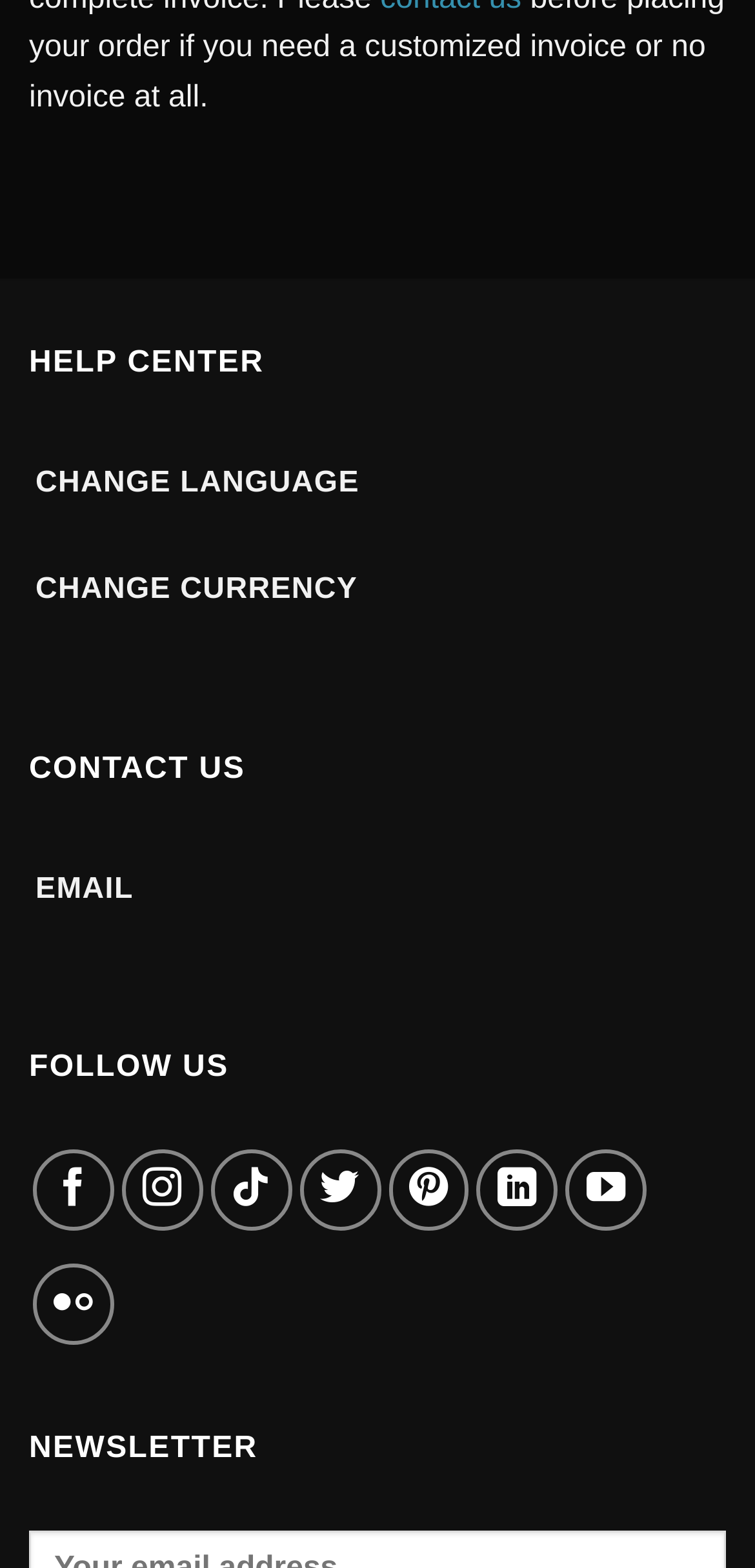Specify the bounding box coordinates of the region I need to click to perform the following instruction: "Change currency". The coordinates must be four float numbers in the range of 0 to 1, i.e., [left, top, right, bottom].

[0.038, 0.352, 0.482, 0.4]